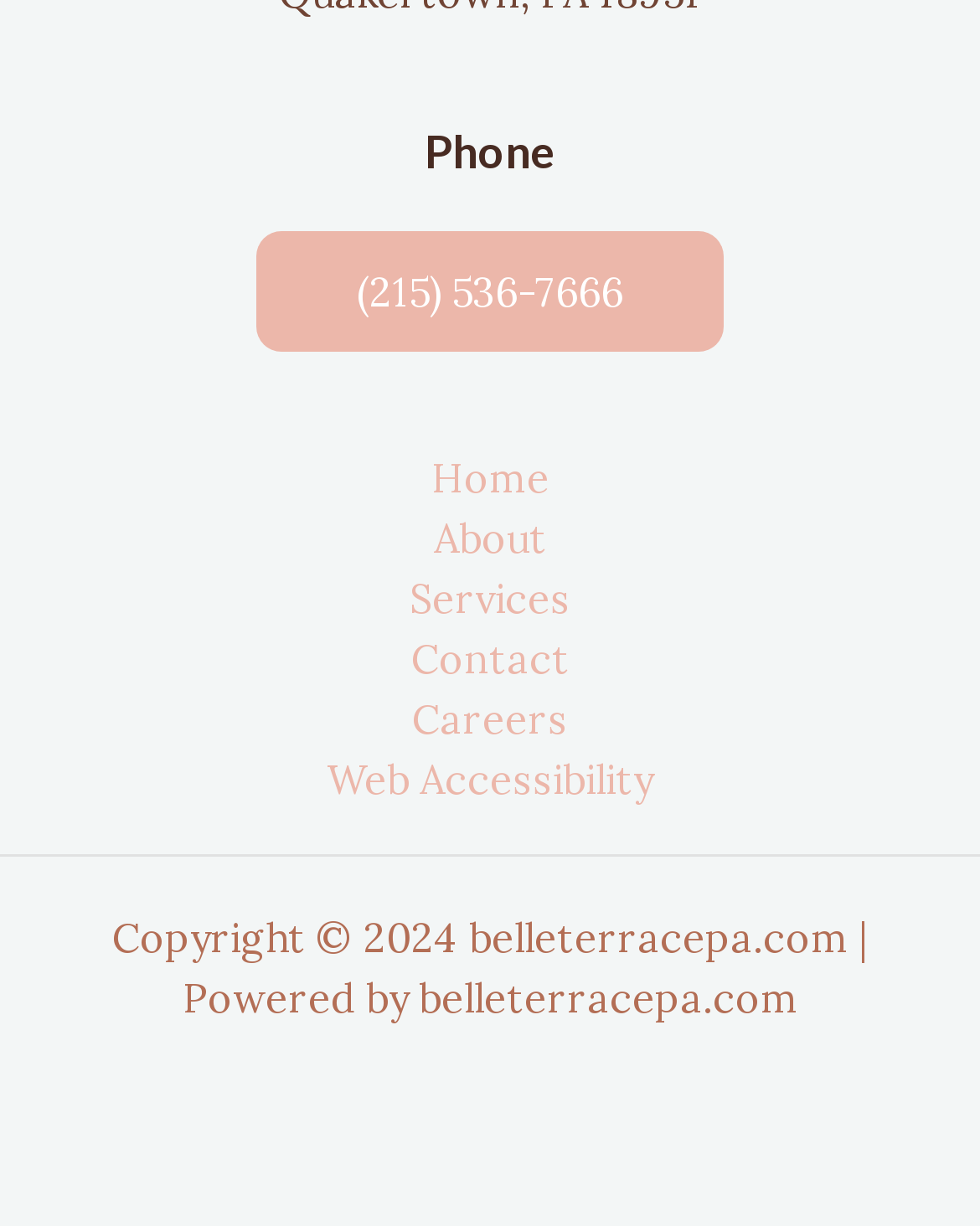How many links are in the site navigation?
Look at the image and answer with only one word or phrase.

6